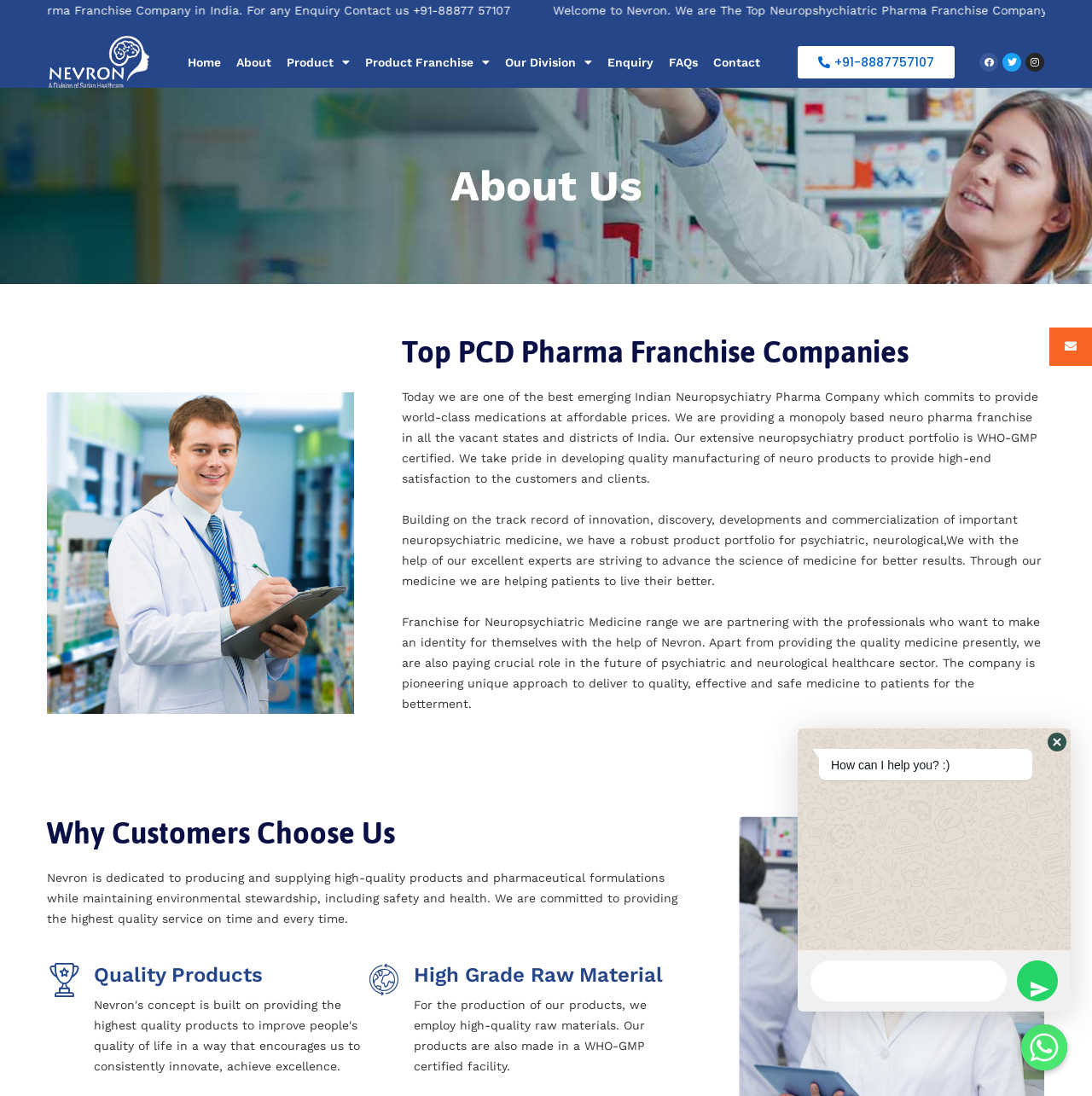Using the given description, provide the bounding box coordinates formatted as (top-left x, top-left y, bottom-right x, bottom-right y), with all values being floating point numbers between 0 and 1. Description: Product Franchise

[0.327, 0.047, 0.455, 0.066]